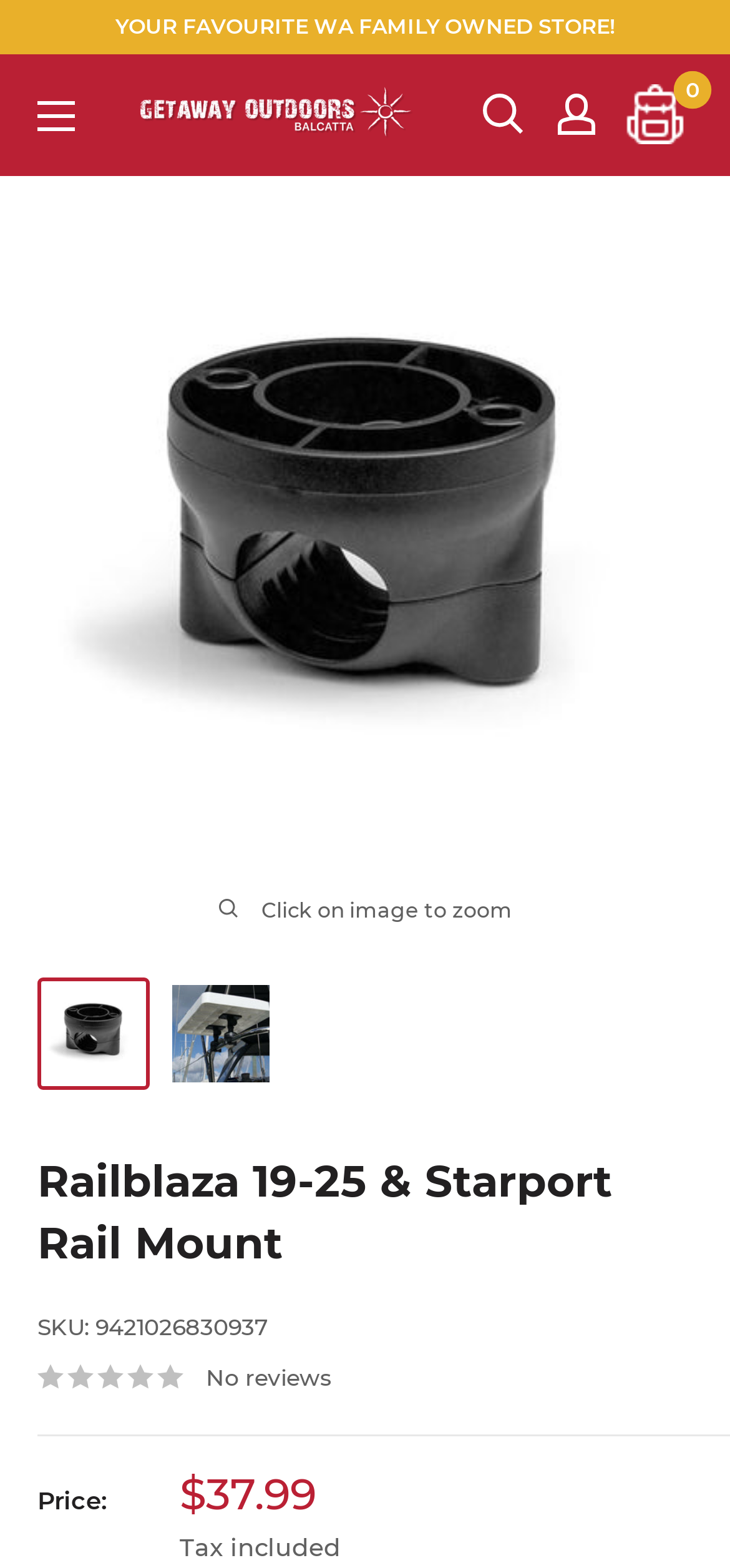Deliver a detailed narrative of the webpage's visual and textual elements.

This webpage is about the Railblaza 19-25 & Starport Rail Mount product. At the top, there is a prominent header that reads "YOUR FAVOURITE WA FAMILY OWNED STORE!" in a large font. Below this header, there are several navigation links, including "Getaway Outdoors Balcatta" with an accompanying image, "Open search", "My account", and "0" which appears to be a mini-cart with an image.

On the left side of the page, there is a large image of the Railblaza 19-25 & Starport Rail Mount product, which takes up most of the page's width. Below this image, there is a link to zoom in on the image. To the right of the image, there are two smaller images of the same product, each with a link to open in a new window.

Below the product images, there is a heading that reads "Railblaza 19-25 & Starport Rail Mount" followed by the product's SKU number. Underneath, there is a link to the product's reviews, which currently shows "0 out of 5 stars No reviews" with a corresponding image. A horizontal separator line is located at the bottom of the page.